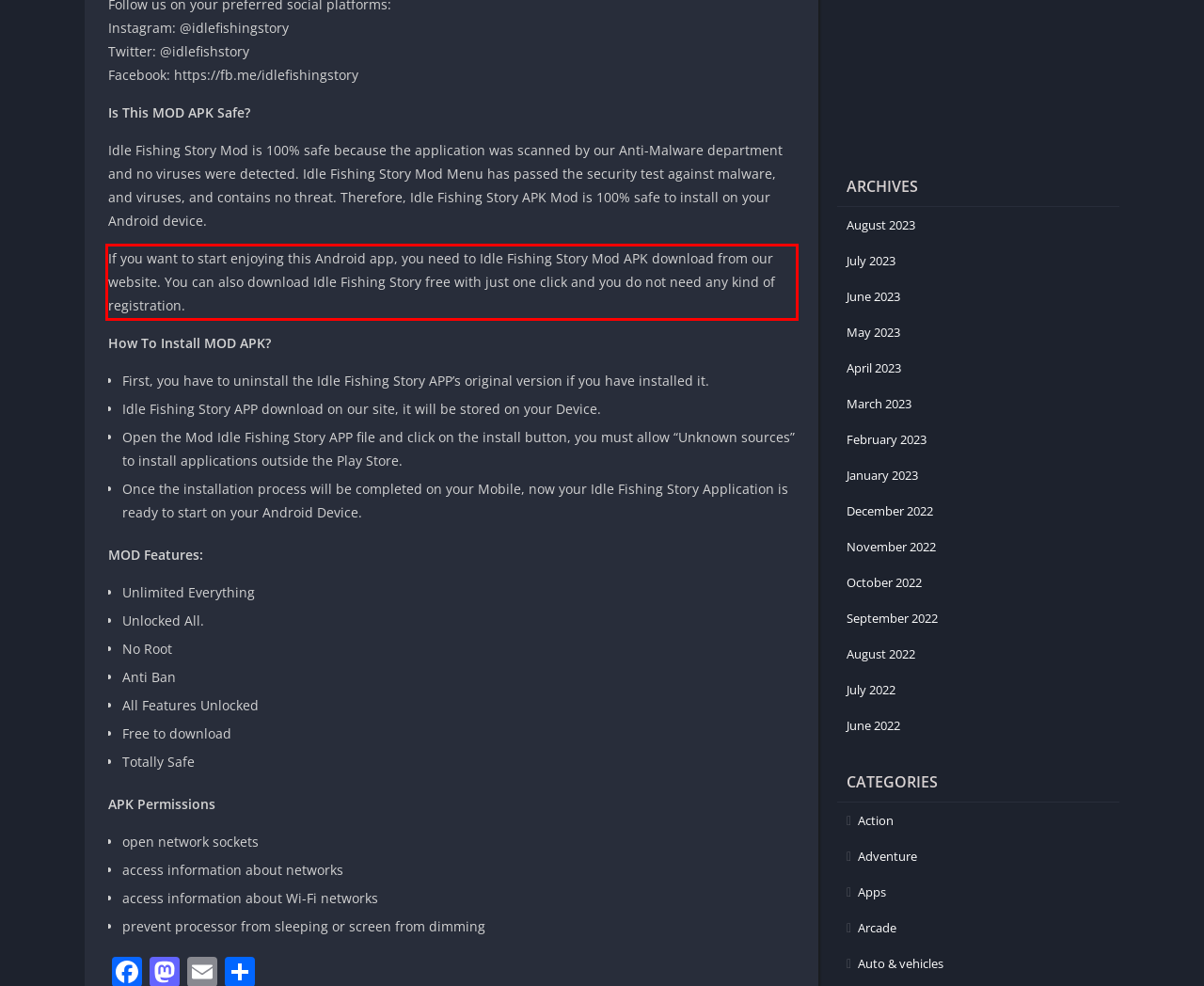Identify the text inside the red bounding box on the provided webpage screenshot by performing OCR.

If you want to start enjoying this Android app, you need to Idle Fishing Story Mod APK download from our website. You can also download Idle Fishing Story free with just one click and you do not need any kind of registration.